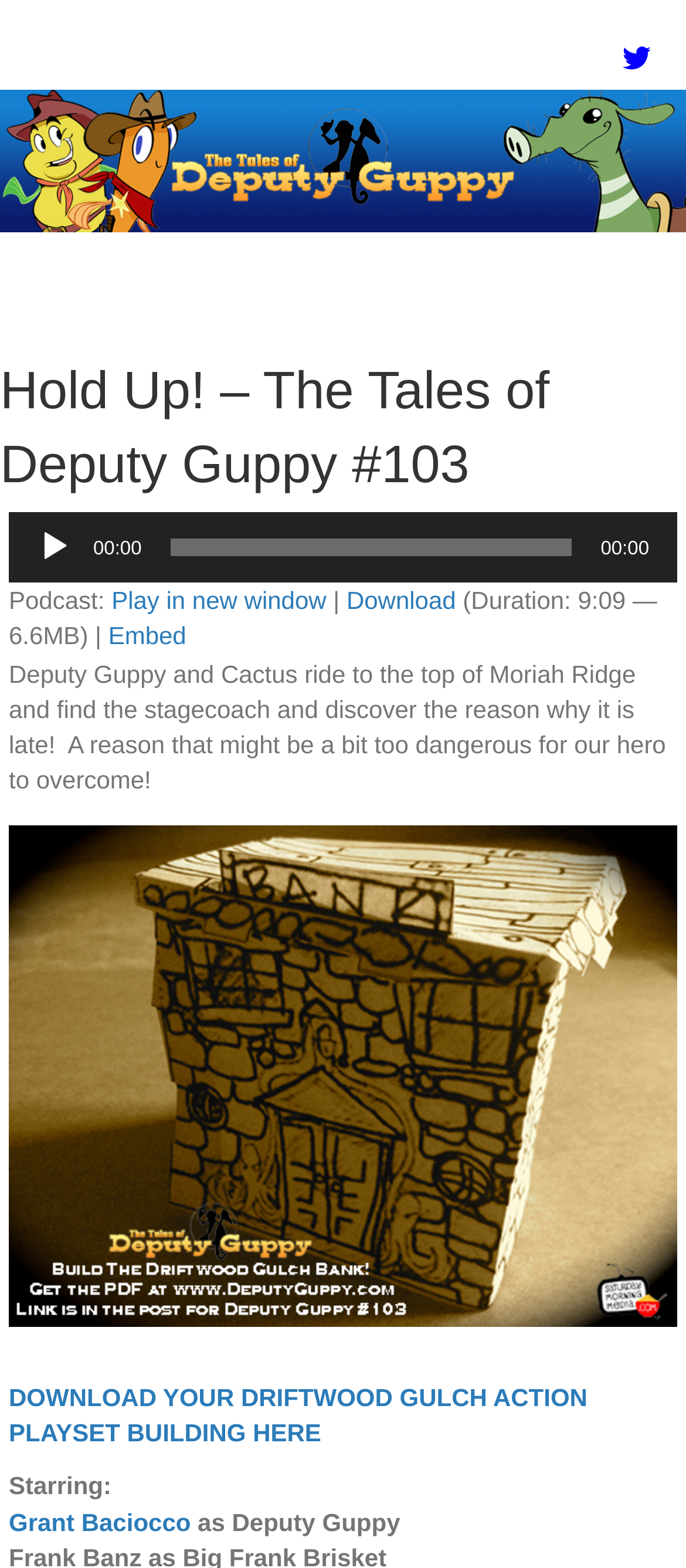What is the name of the character played by Grant Baciocco?
Please answer the question with a single word or phrase, referencing the image.

Deputy Guppy